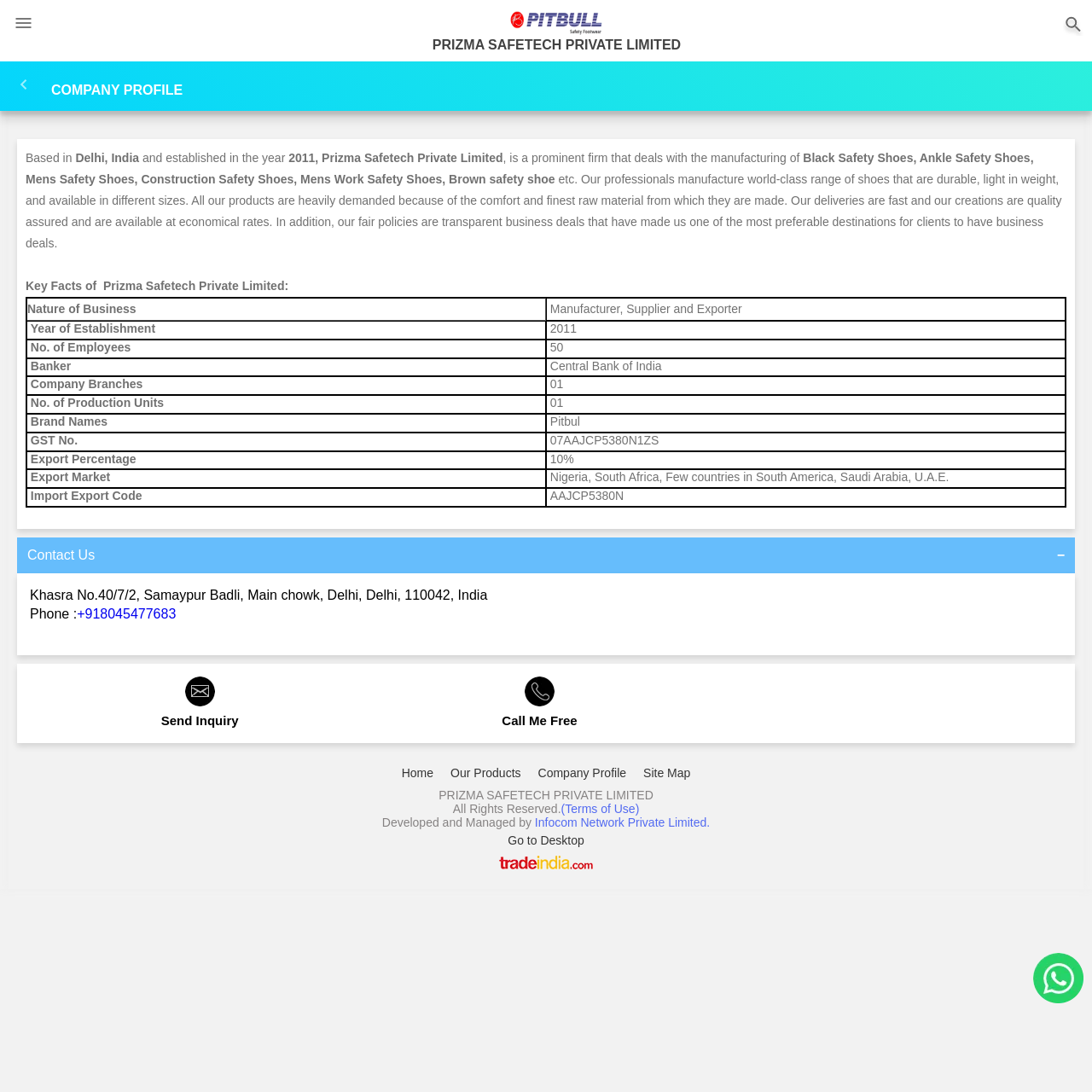What type of shoes does Prizma Safetech manufacture?
Please give a detailed and thorough answer to the question, covering all relevant points.

Based on the webpage content, specifically the 'COMPANY PROFILE' section, it is mentioned that Prizma Safetech Private Limited deals with the manufacturing of various types of shoes, including Black Safety Shoes, Ankle Safety Shoes, Mens Safety Shoes, Construction Safety Shoes, Mens Work Safety Shoes, and Brown safety shoe.